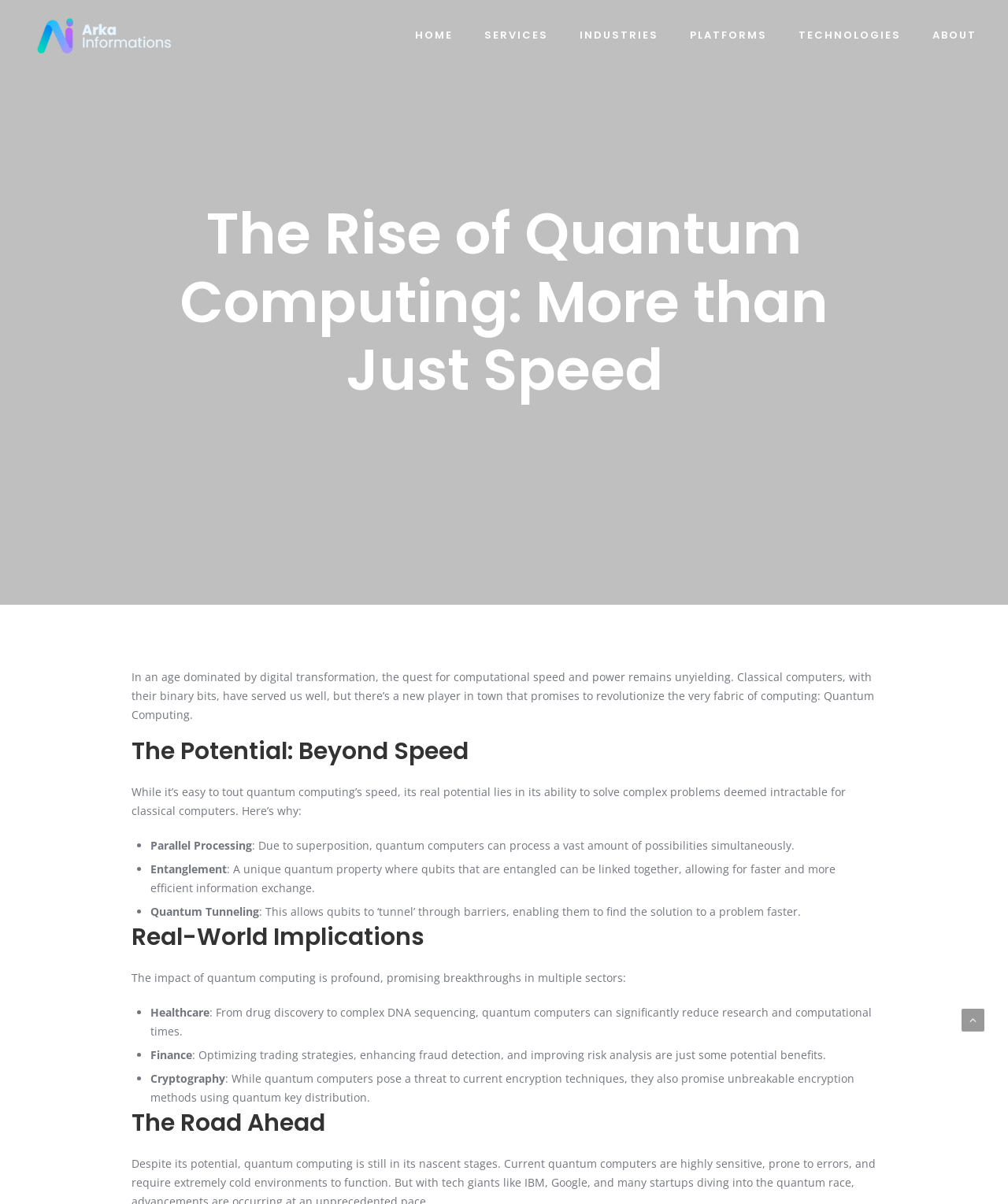What is the unique property of qubits mentioned in the webpage?
Please look at the screenshot and answer using one word or phrase.

Entanglement